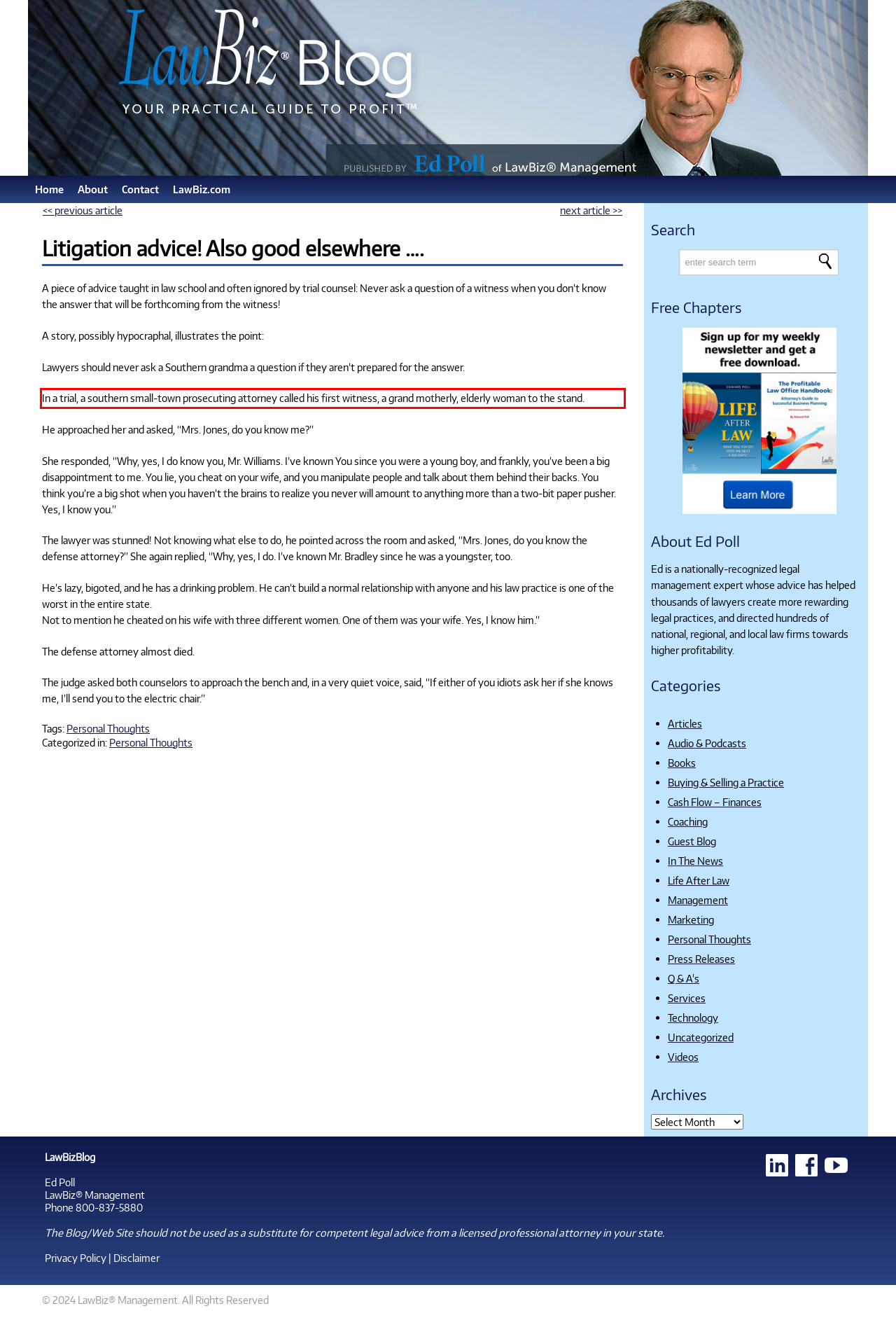From the given screenshot of a webpage, identify the red bounding box and extract the text content within it.

In a trial, a southern small-town prosecuting attorney called his first witness, a grand motherly, elderly woman to the stand.